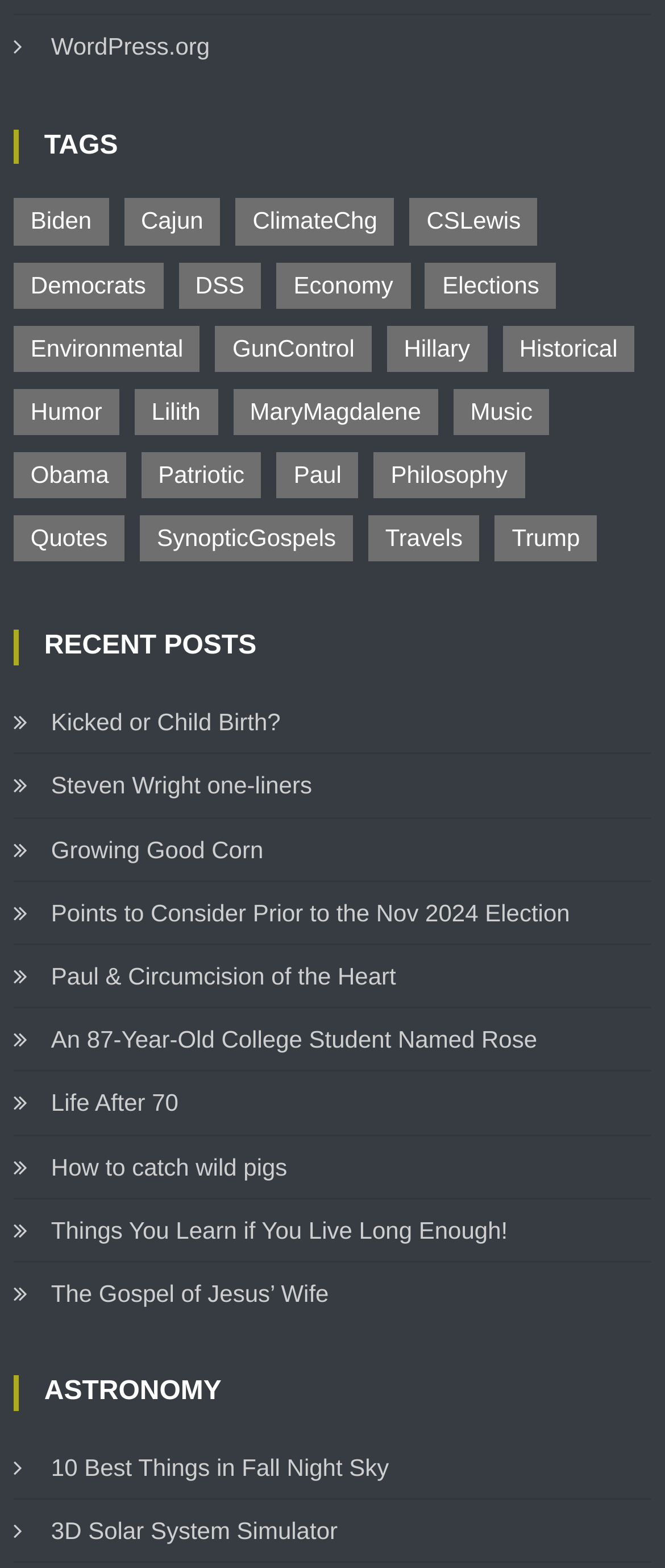Provide the bounding box coordinates of the HTML element this sentence describes: "DSS".

[0.268, 0.167, 0.393, 0.197]